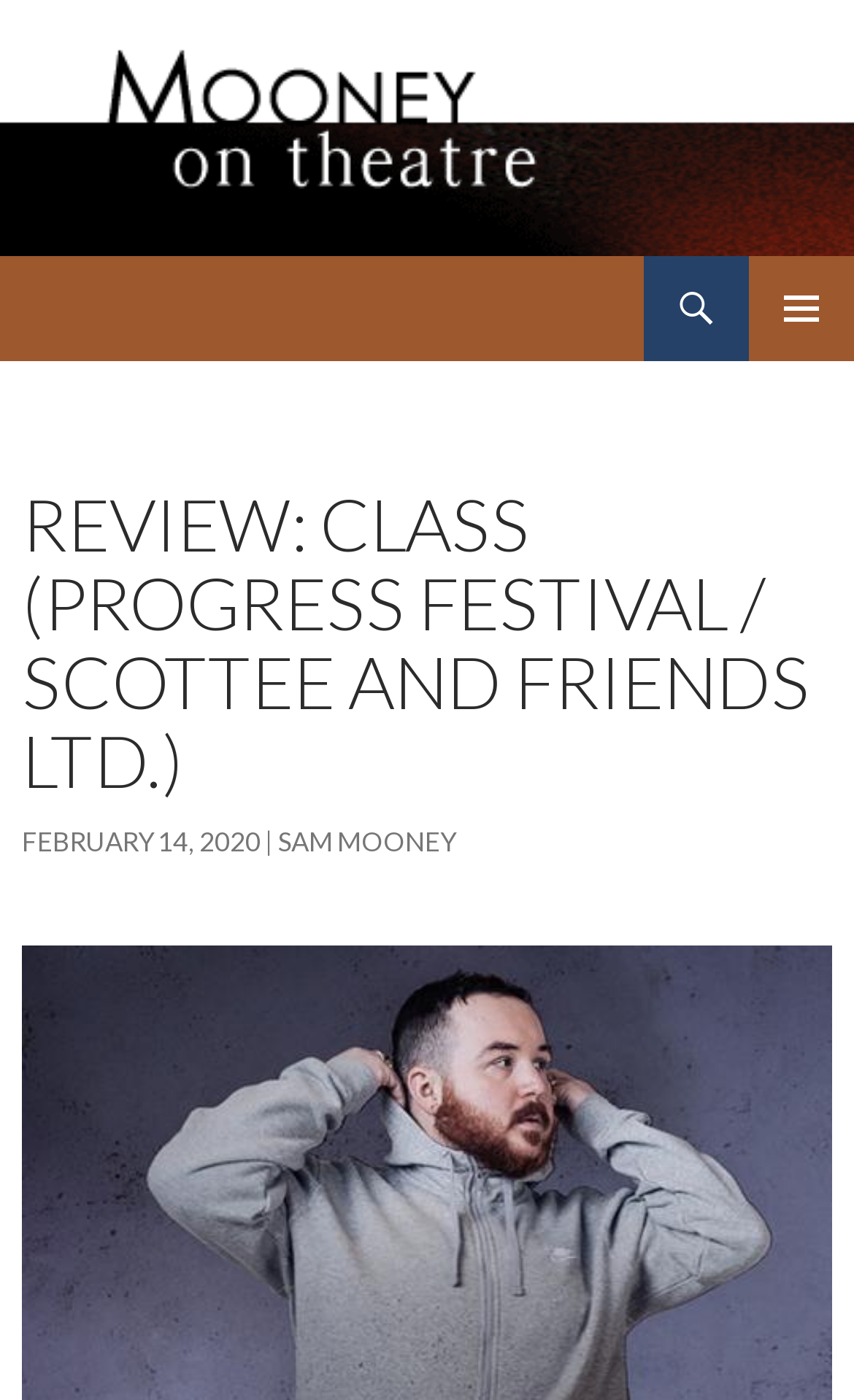Please provide the bounding box coordinates for the UI element as described: "February 14, 2020". The coordinates must be four floats between 0 and 1, represented as [left, top, right, bottom].

[0.026, 0.589, 0.305, 0.613]